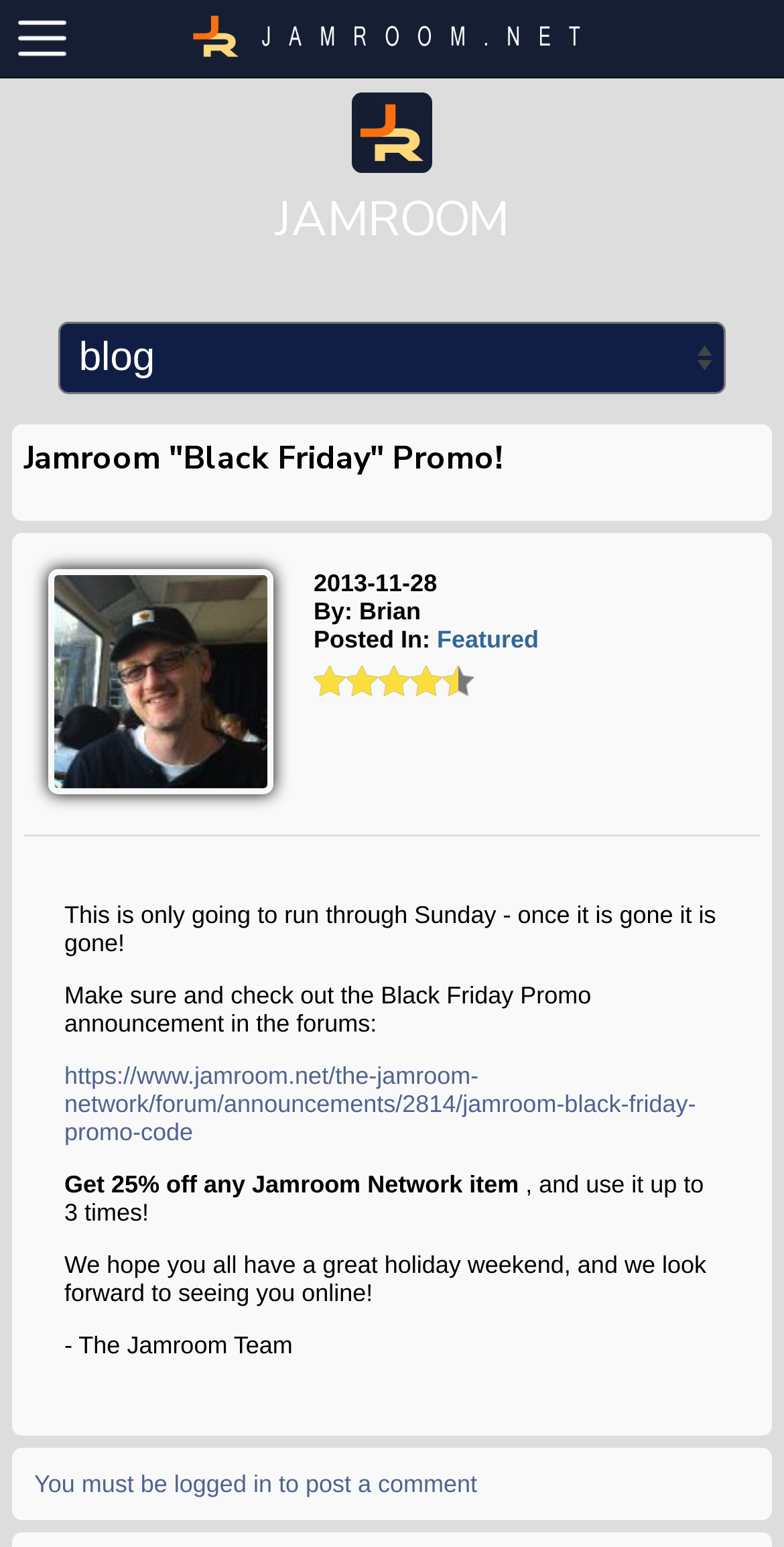Given the element description, predict the bounding box coordinates in the format (top-left x, top-left y, bottom-right x, bottom-right y). Make sure all values are between 0 and 1. Here is the element description: alt="The Jamroom Network"

[0.446, 0.072, 0.554, 0.097]